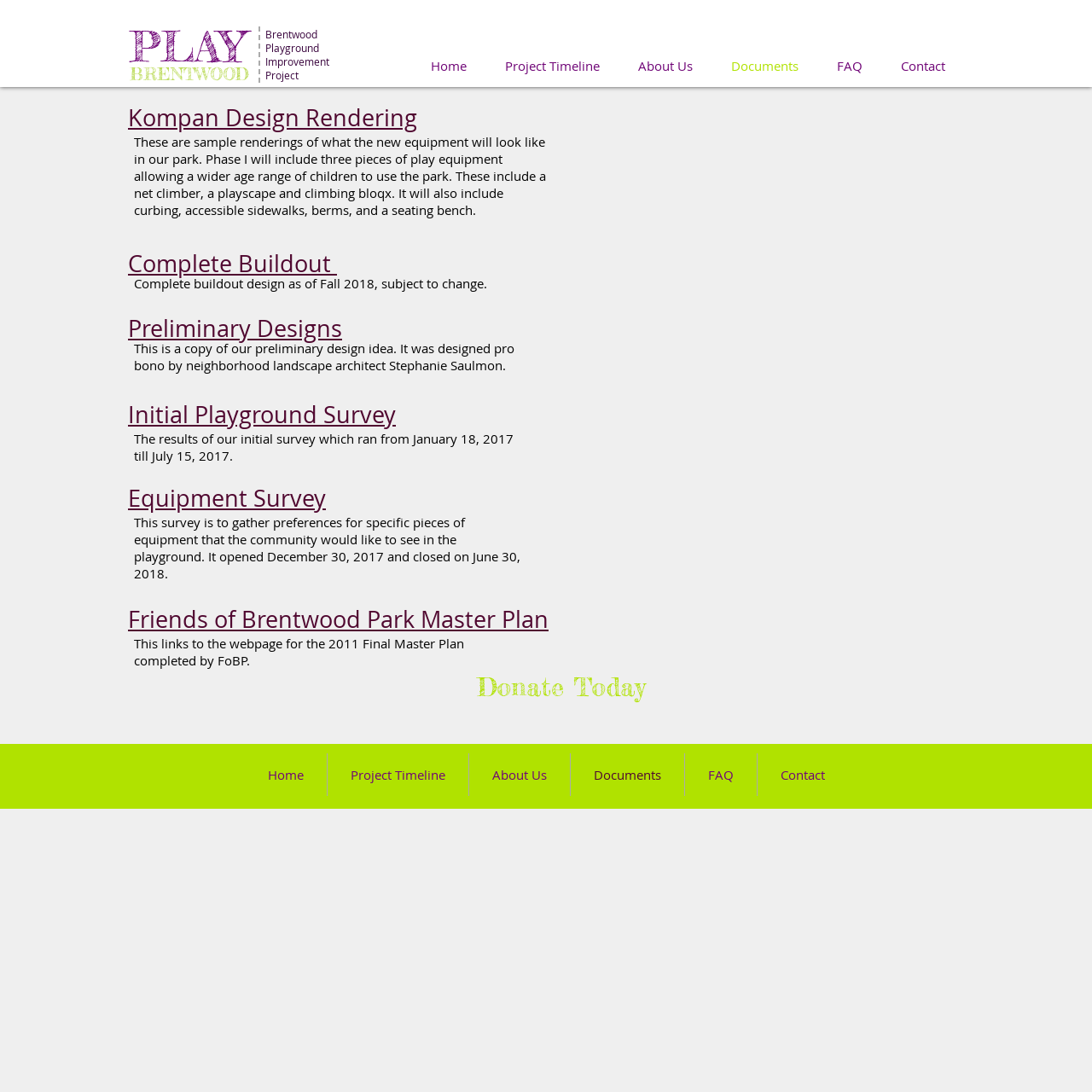Find the bounding box coordinates of the element I should click to carry out the following instruction: "Click on the 'Home' link".

[0.377, 0.041, 0.445, 0.08]